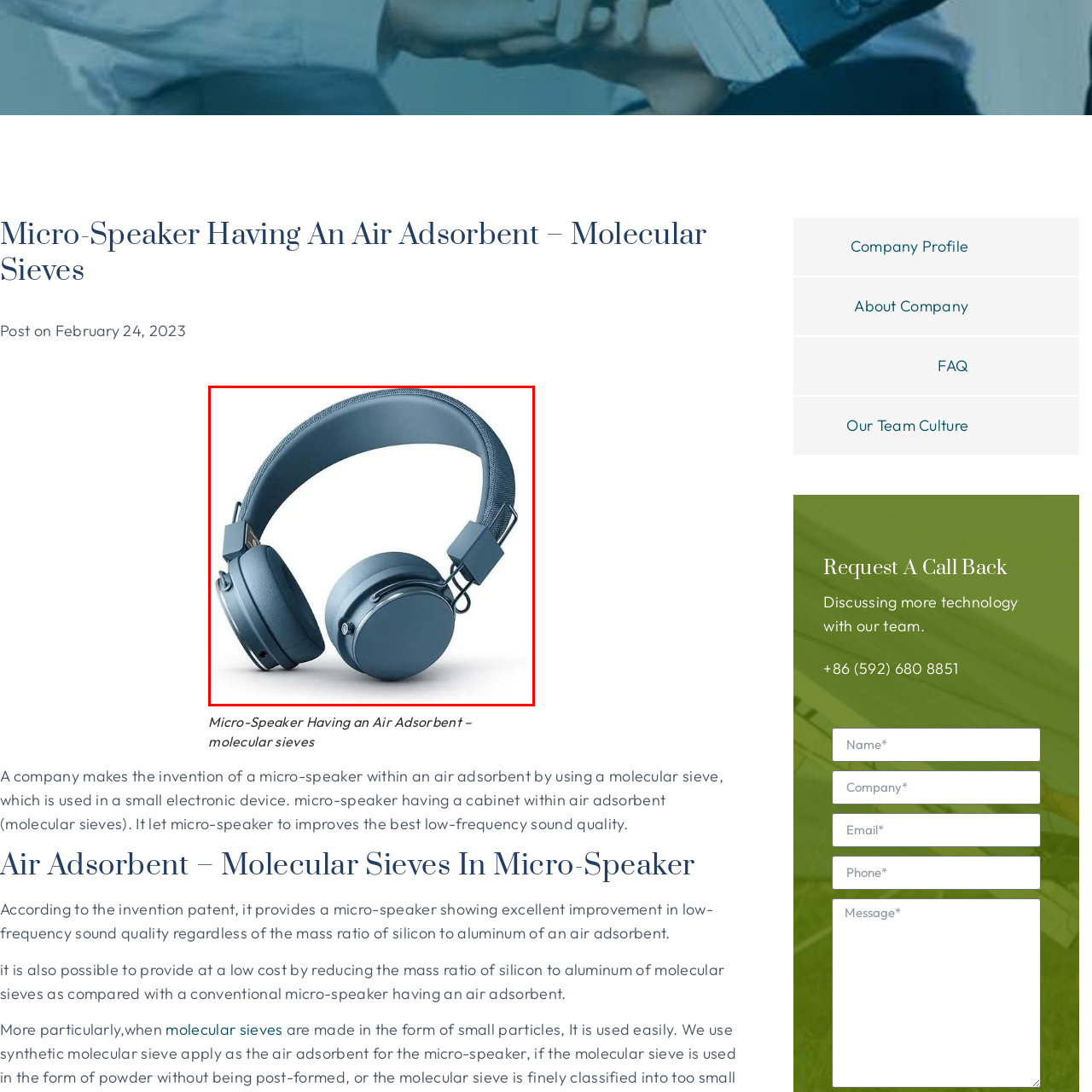Provide an in-depth caption for the picture enclosed by the red frame.

The image features a stylish pair of headphones designed for optimal sound quality and comfort. The headphones showcase a sleek, modern aesthetic with a soft blue finish, highlighted by a padded headband and finely cushioned ear cups. These elements suggest a focus on providing an enjoyable listening experience, potentially enhancing low-frequency sound quality. Perfect for music enthusiasts or audiophiles, the design also emphasizes portability and ease of use, making them suitable for both casual listeners and professionals. The product is associated with an innovative micro-speaker technology that utilizes an air adsorbent and molecular sieves, which is highlighted in the accompanying text about advancements in sound technology.